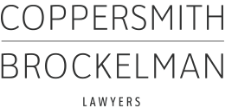What is the profession of Coppersmith Brockelman?
Could you give a comprehensive explanation in response to this question?

The word 'LAWYERS' is featured below the firm name, reinforcing the professional identity of the firm, indicating that Coppersmith Brockelman is a law firm.